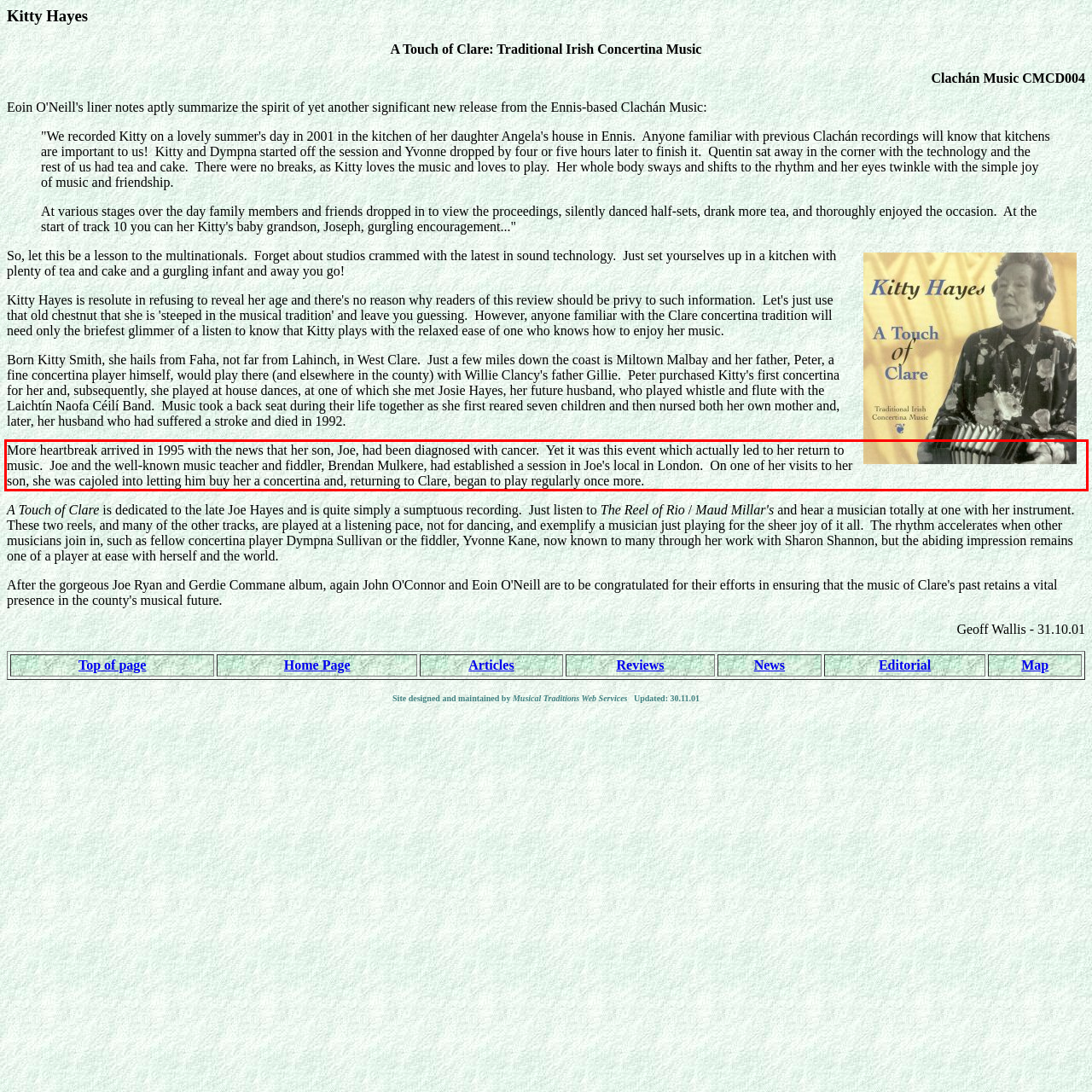Given the screenshot of the webpage, identify the red bounding box, and recognize the text content inside that red bounding box.

More heartbreak arrived in 1995 with the news that her son, Joe, had been diagnosed with cancer. Yet it was this event which actually led to her return to music. Joe and the well-known music teacher and fiddler, Brendan Mulkere, had established a session in Joe's local in London. On one of her visits to her son, she was cajoled into letting him buy her a concertina and, returning to Clare, began to play regularly once more.